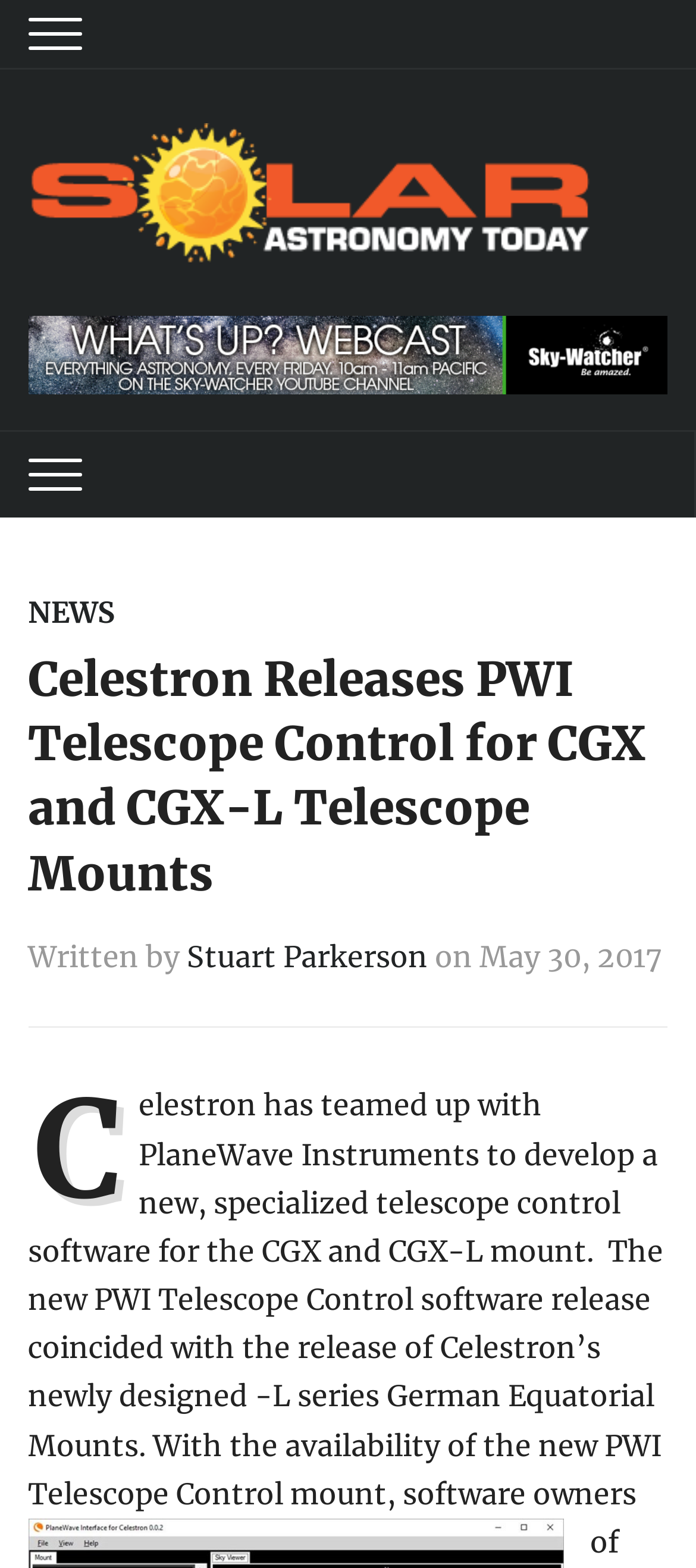Please provide a comprehensive answer to the question based on the screenshot: What type of mount is the new software designed for?

I inferred the answer by reading the text which describes the new software as being designed for the CGX and CGX-L mount.